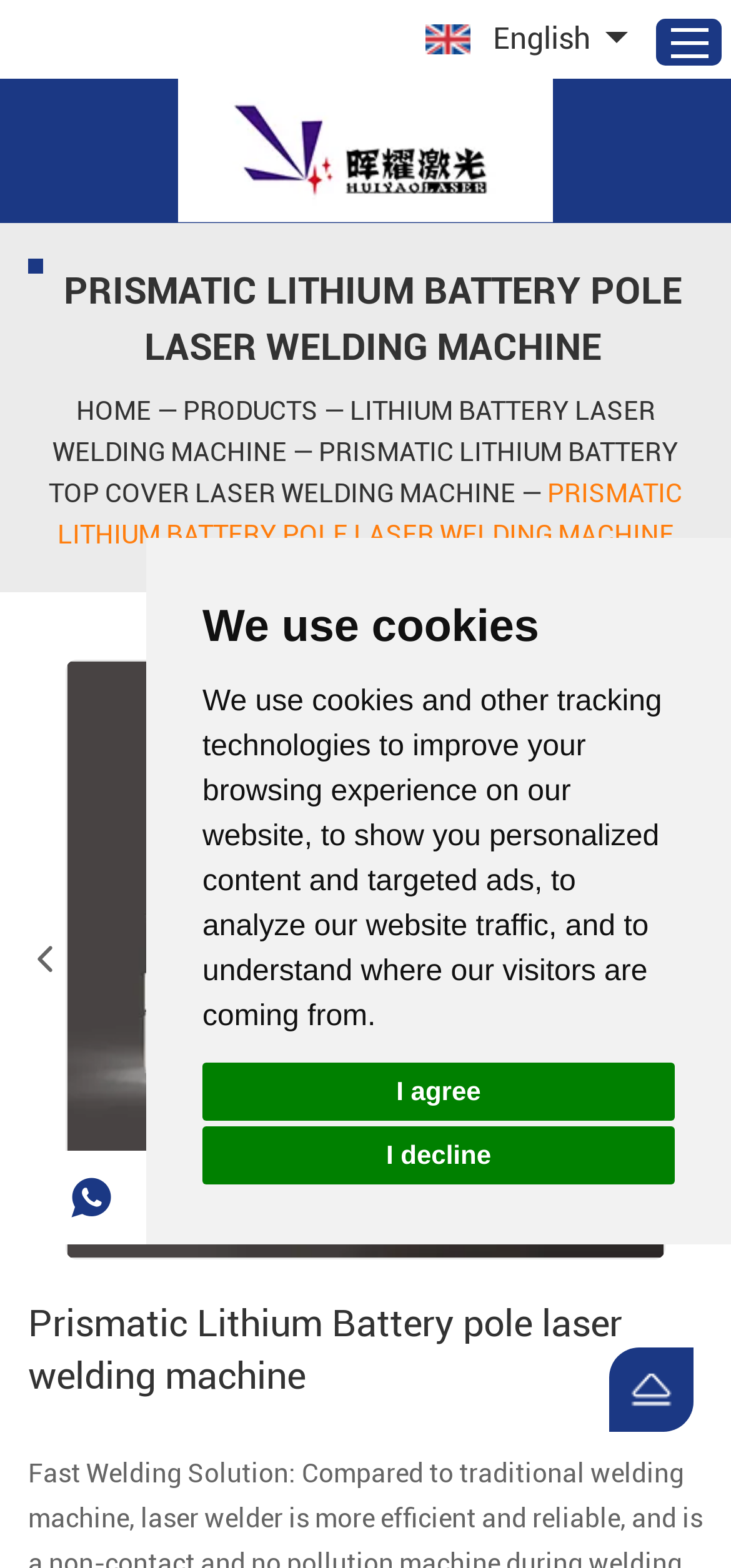What is the company name?
Observe the image and answer the question with a one-word or short phrase response.

Shandong Huiyao Laser Technology Co., Ltd.